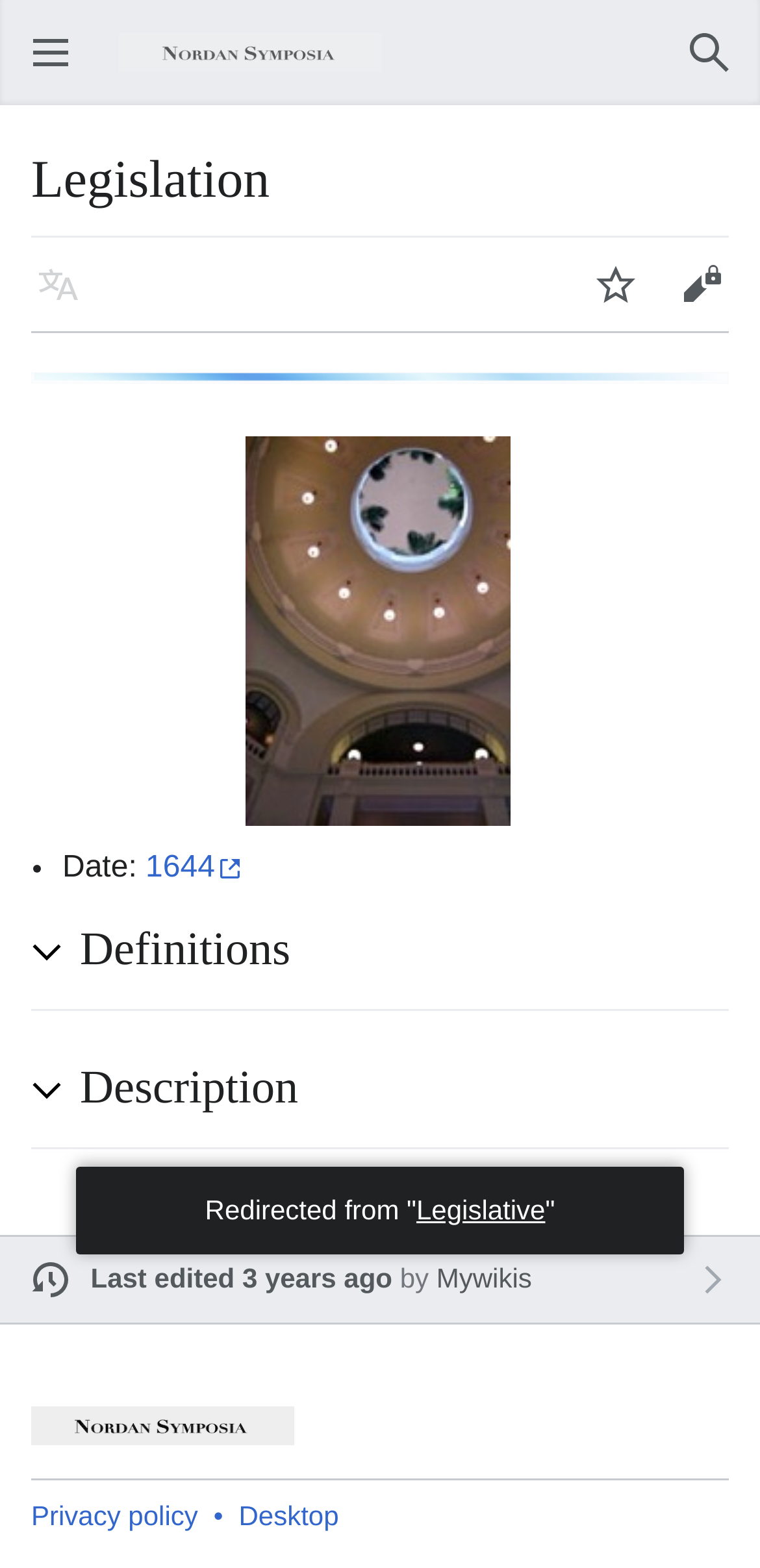What is the text of the second button in the main section?
Your answer should be a single word or phrase derived from the screenshot.

Language